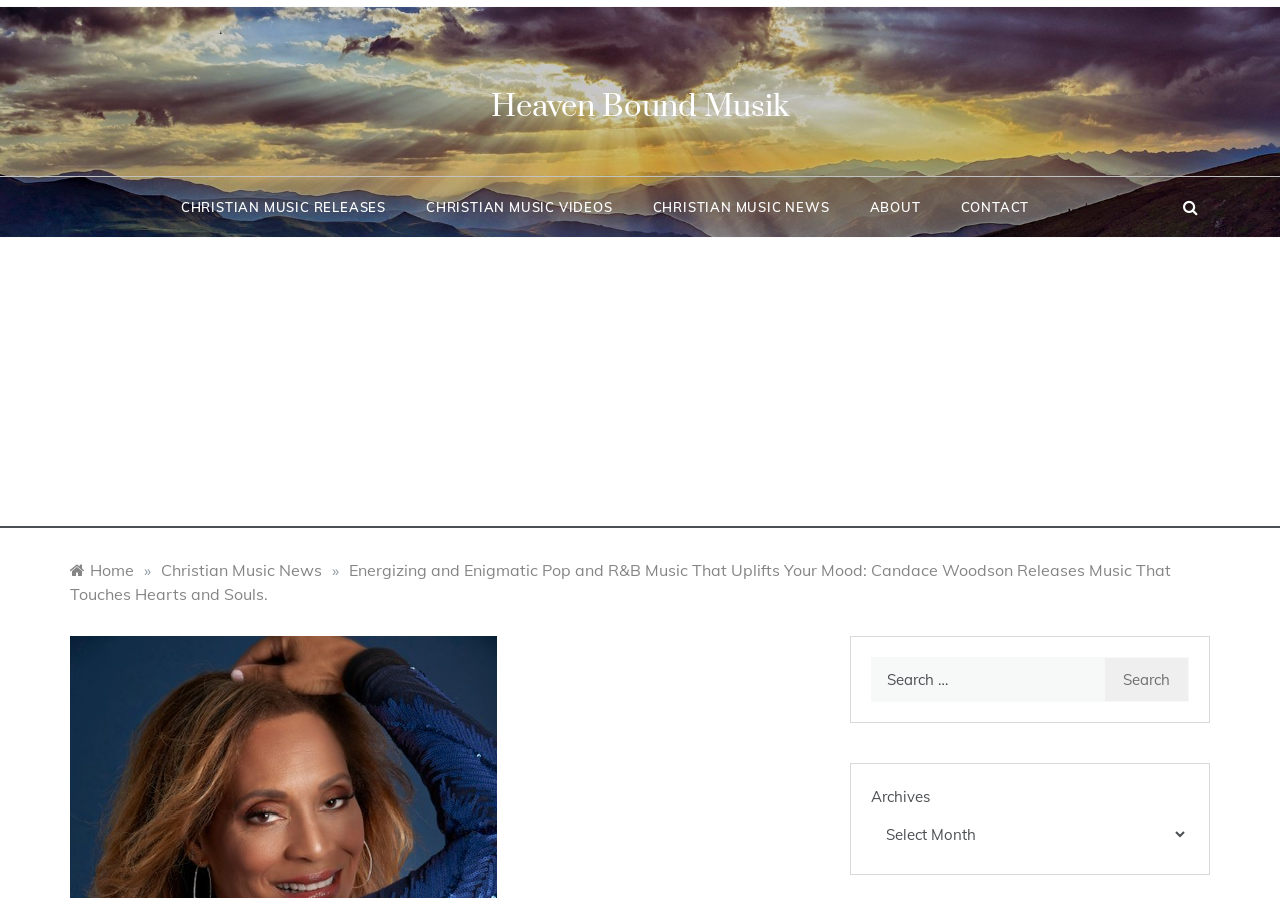Can you provide the bounding box coordinates for the element that should be clicked to implement the instruction: "Search for Christian music news"?

[0.68, 0.732, 0.929, 0.782]